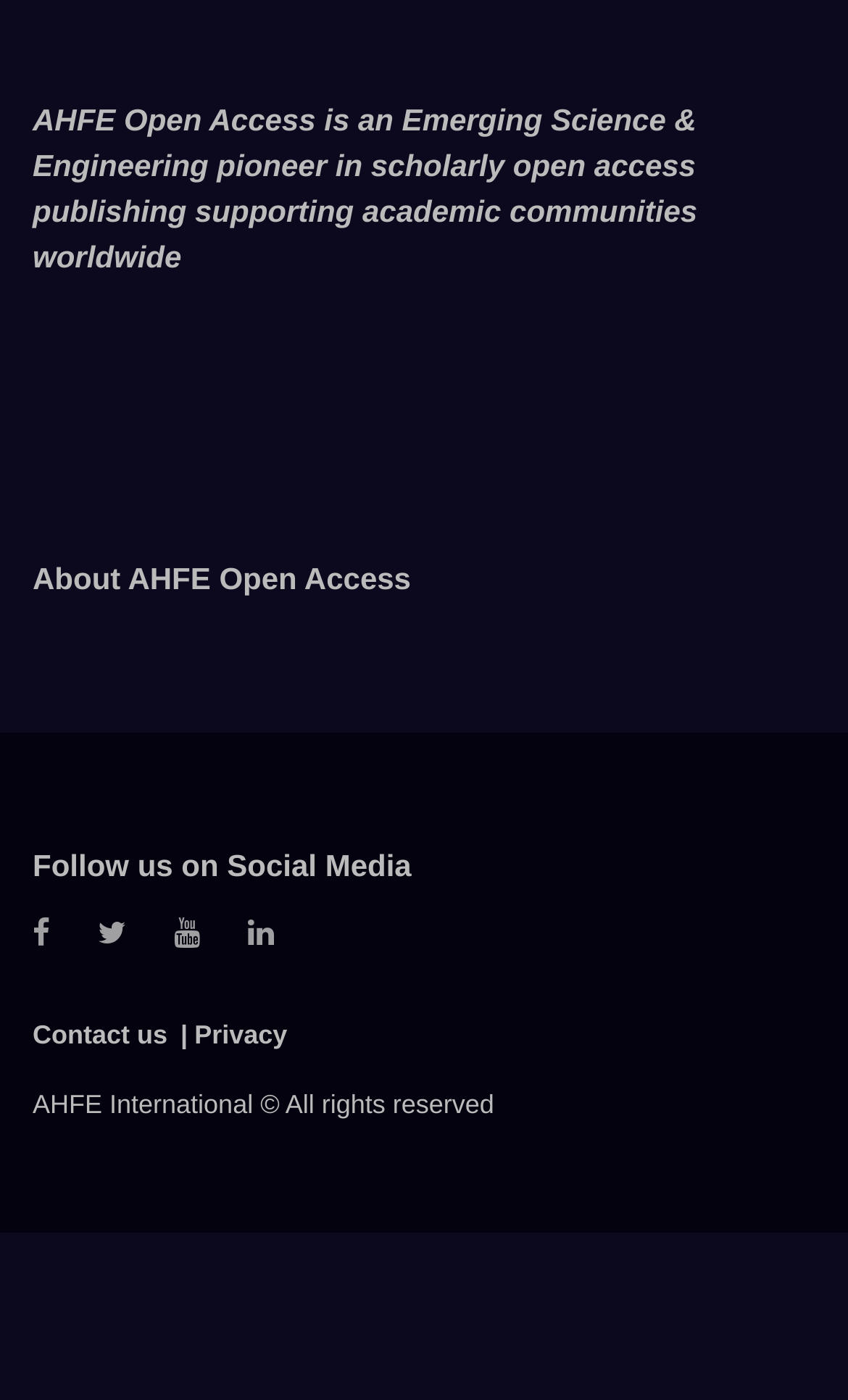Bounding box coordinates are specified in the format (top-left x, top-left y, bottom-right x, bottom-right y). All values are floating point numbers bounded between 0 and 1. Please provide the bounding box coordinate of the region this sentence describes: Privacy

[0.229, 0.728, 0.339, 0.75]